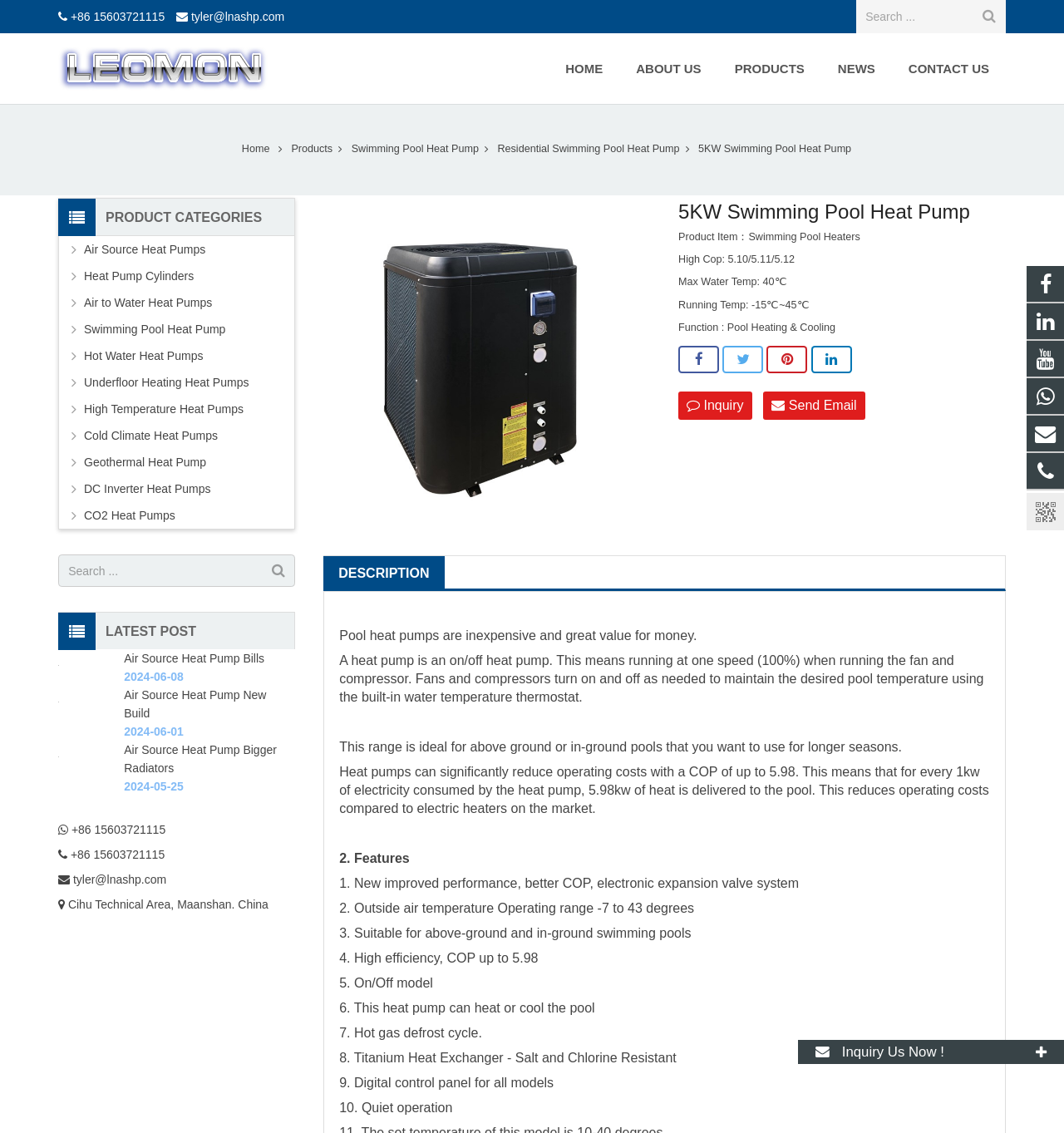Create a detailed narrative describing the layout and content of the webpage.

This webpage is about a 5KW swimming pool heat pump, specifically the Leomon brand. At the top, there is a navigation bar with links to "HOME", "ABOUT US", "PRODUCTS", "NEWS", and "CONTACT US". Below the navigation bar, there is a search bar and a button with a magnifying glass icon.

On the left side of the page, there is a sidebar with a company logo, "Maanshan Leomon Energy-Saving Technology Co. LTD", and a list of product categories, including "Air Source Heat Pumps", "Heat Pump Cylinders", and "Swimming Pool Heat Pump". There is also a section titled "LATEST POST" with three news articles, each with a title, an image, and a date.

The main content of the page is about the 5KW swimming pool heat pump, with a heading and a brief description. There are two images of the product, and a section with product details, including "Product Item", "High Cop", "Max Water Temp", "Running Temp", and "Function". Below this section, there are four social media links and two buttons, "Inquiry" and "Send Email".

The page also has a section titled "DESCRIPTION", which provides more detailed information about the product, including its features, benefits, and specifications. The features listed include "New improved performance", "Outside air temperature Operating range", "Suitable for above-ground and in-ground swimming pools", and "High efficiency, COP up to 5.98".